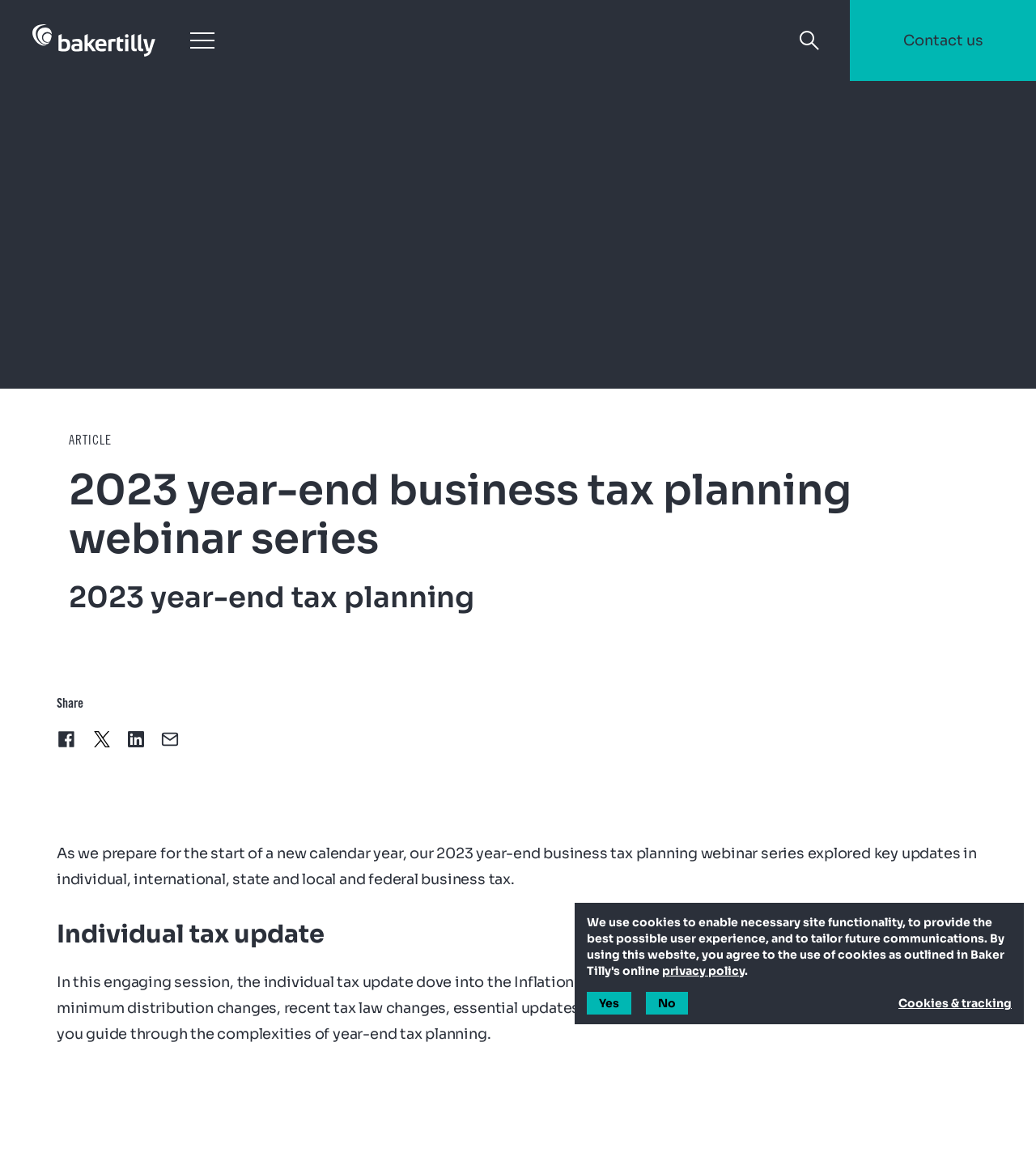Show the bounding box coordinates of the element that should be clicked to complete the task: "Search for something".

[0.762, 0.017, 0.801, 0.052]